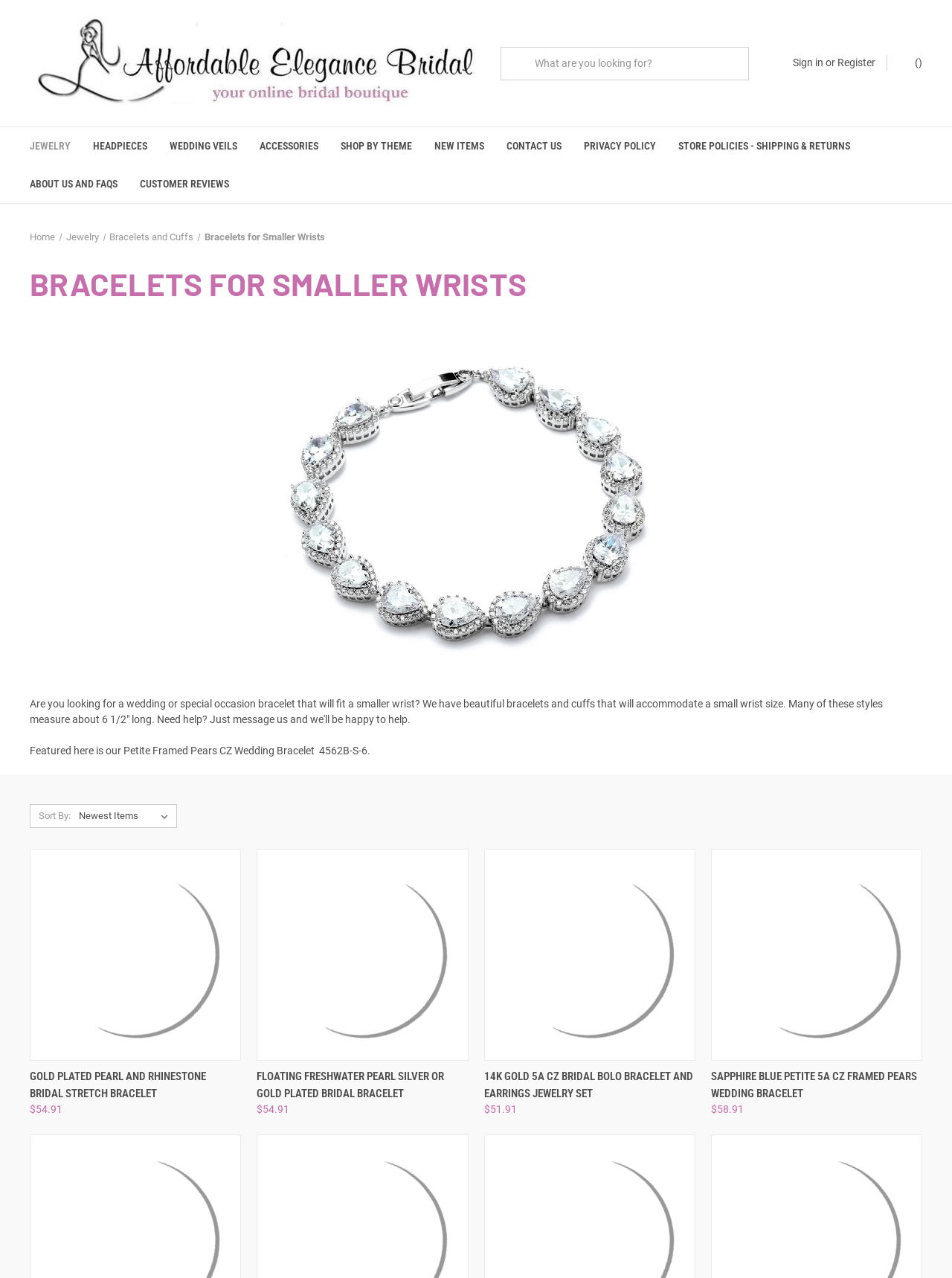Locate the UI element described by message us in the provided webpage screenshot. Return the bounding box coordinates in the format (top-left x, top-left y, bottom-right x, bottom-right y), ensuring all values are between 0 and 1.

[0.245, 0.558, 0.302, 0.567]